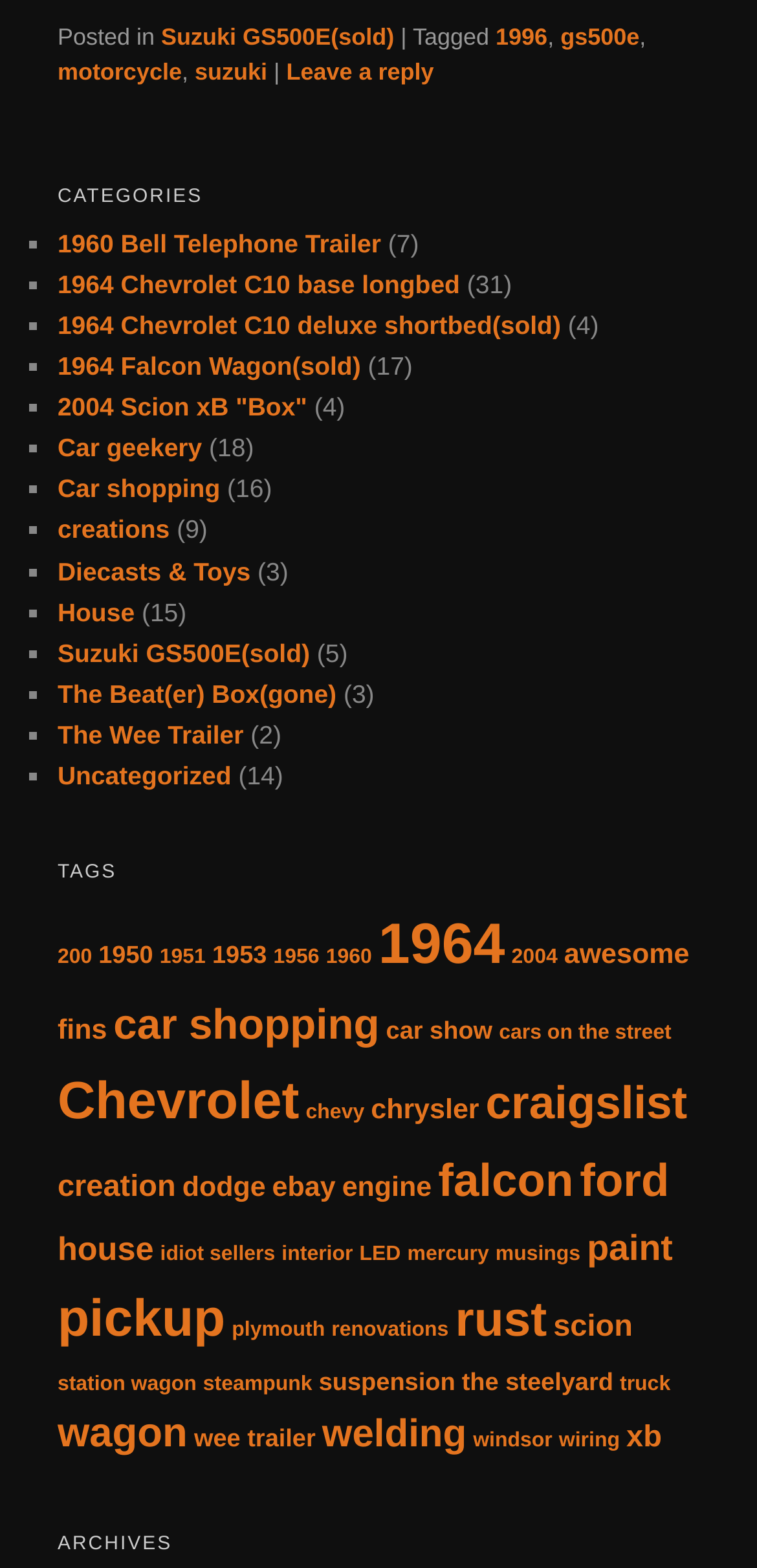Determine the bounding box coordinates of the clickable region to follow the instruction: "Click on the 'Leave a reply' link".

[0.378, 0.038, 0.573, 0.055]